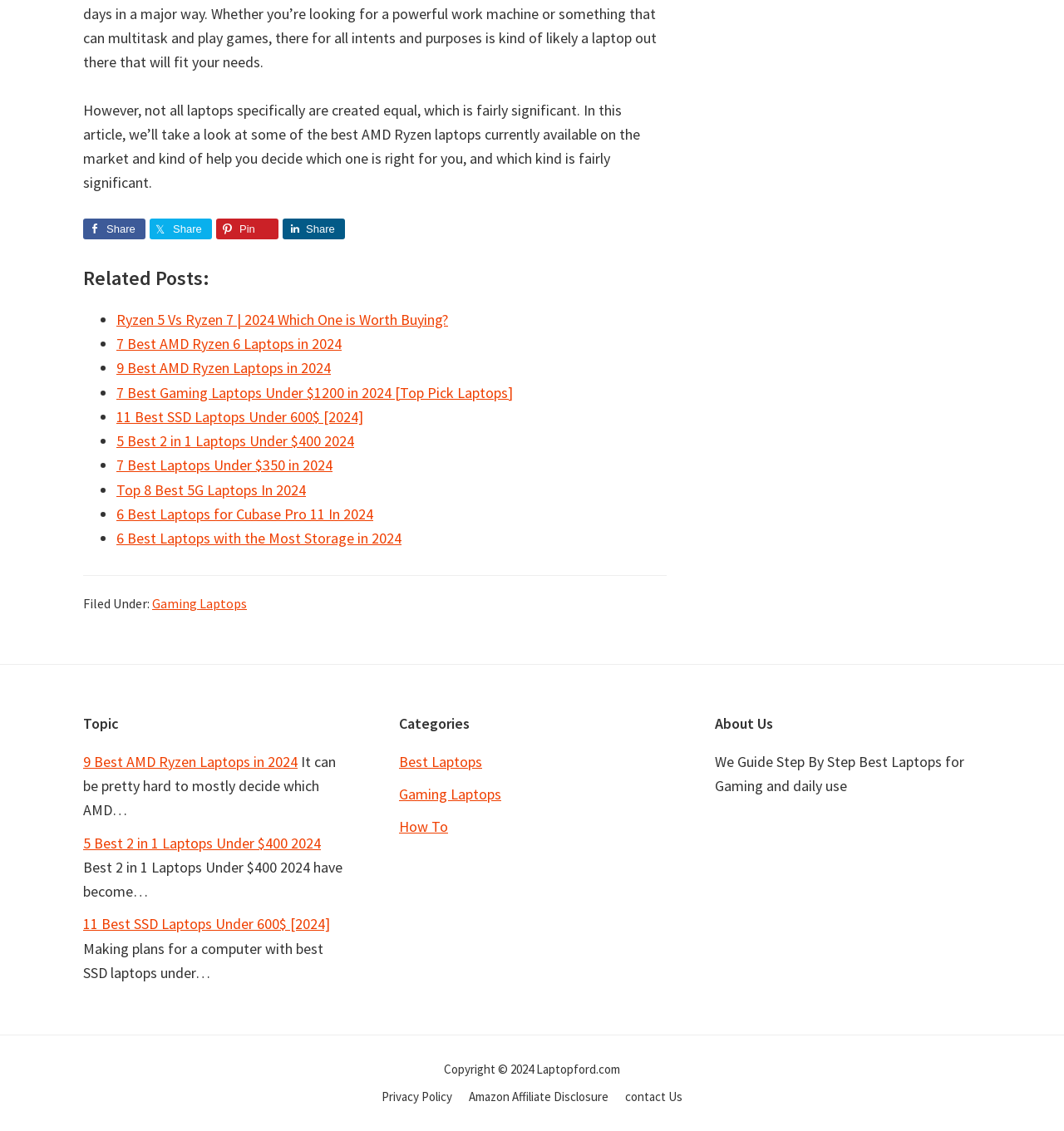Please reply to the following question using a single word or phrase: 
What is the name of the laptop mentioned after the Dell Inspiron 7415?

Lenovo Ideapad 5 15.6